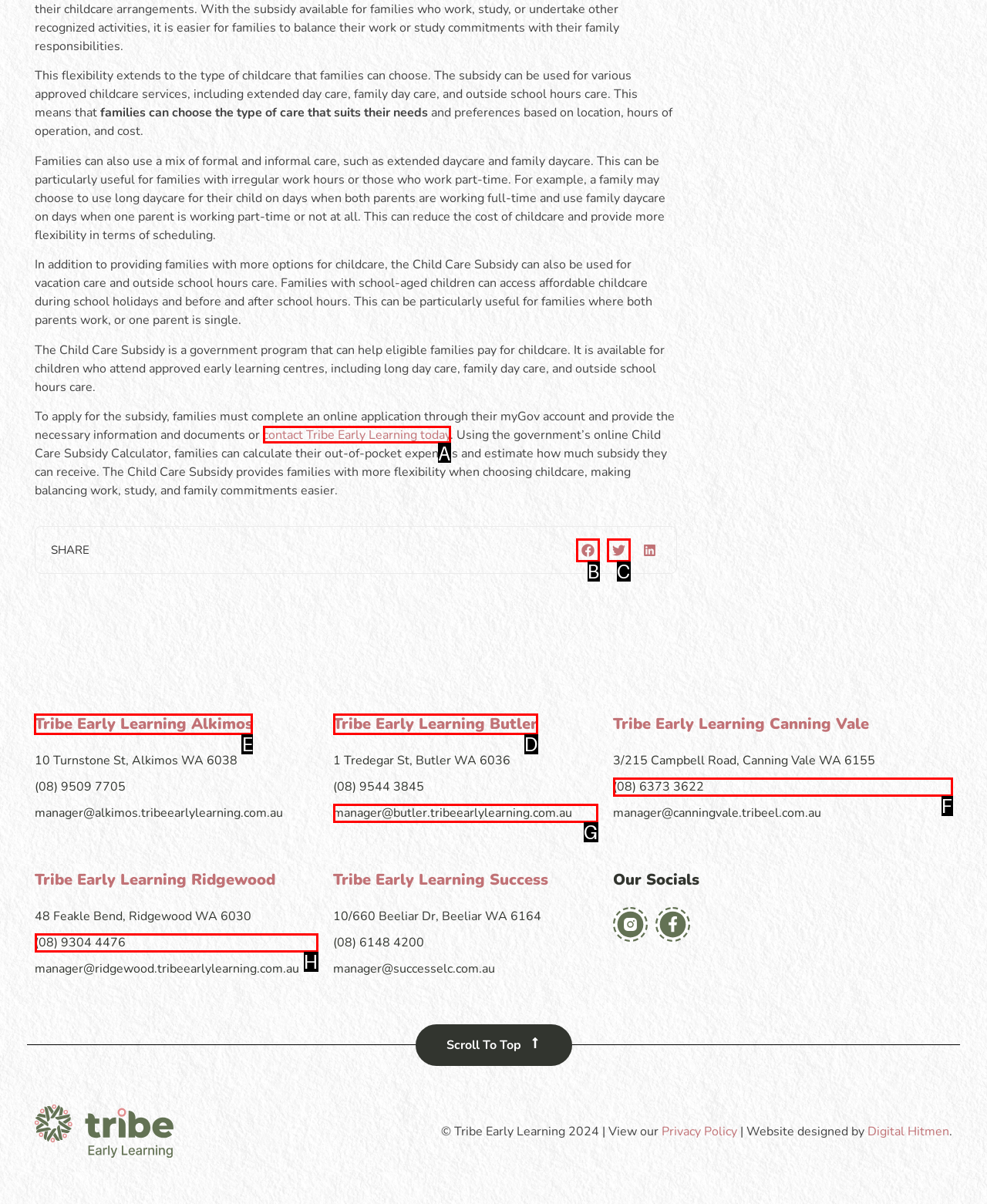Decide which letter you need to select to fulfill the task: View Tribe Early Learning Alkimos
Answer with the letter that matches the correct option directly.

E